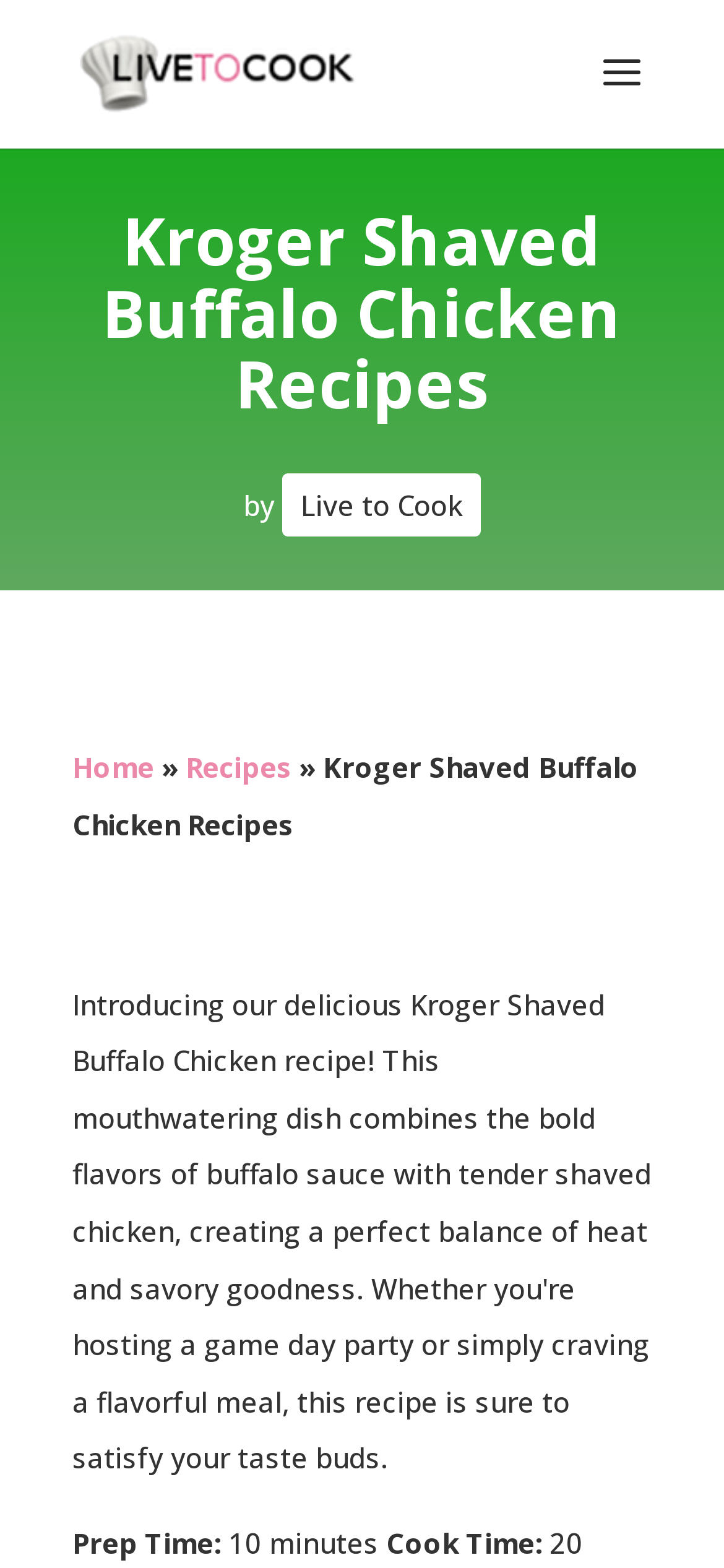Using the format (top-left x, top-left y, bottom-right x, bottom-right y), and given the element description, identify the bounding box coordinates within the screenshot: Recipes

[0.256, 0.478, 0.403, 0.501]